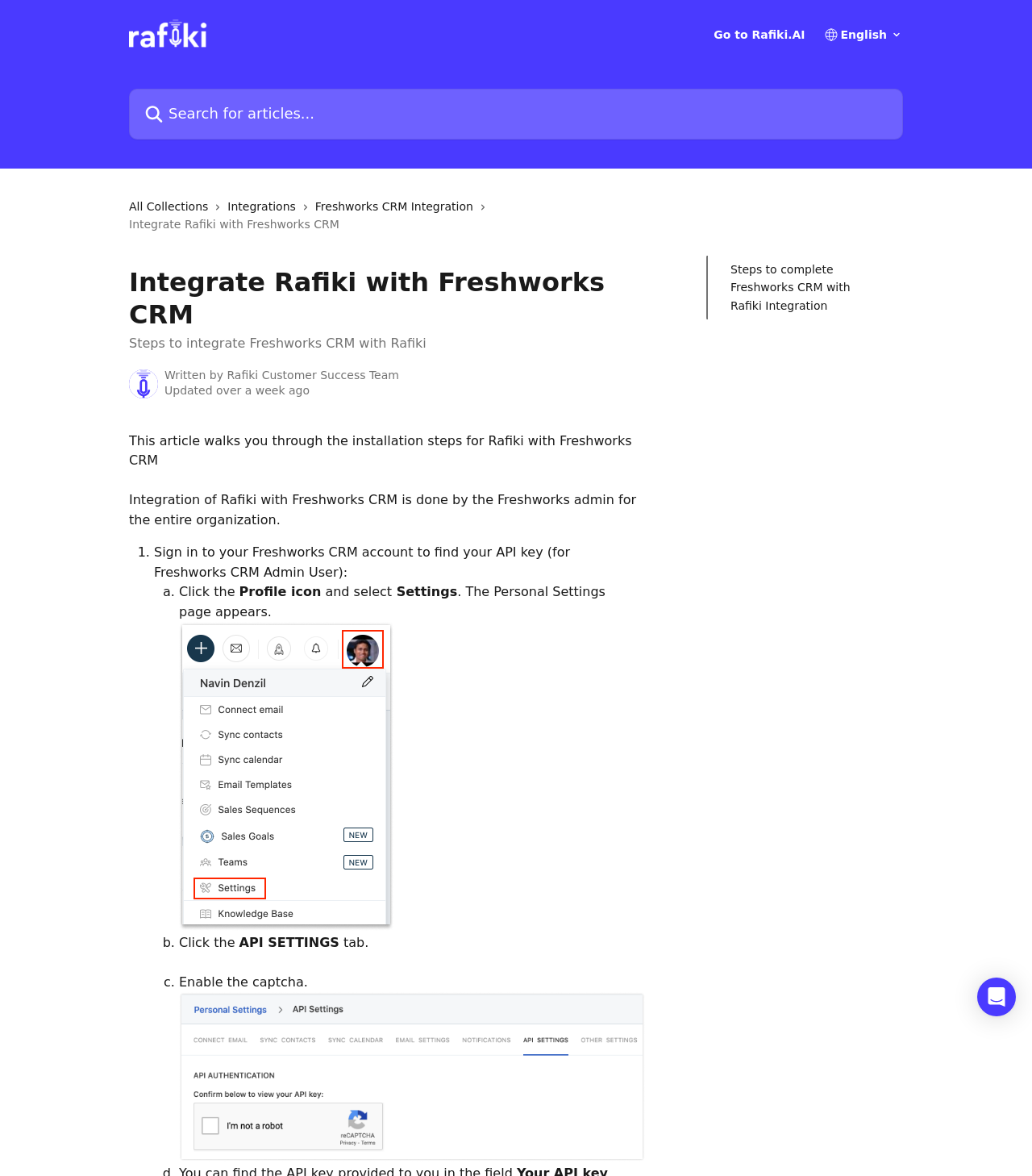Determine the bounding box for the UI element as described: "name="q" placeholder="Search for articles..."". The coordinates should be represented as four float numbers between 0 and 1, formatted as [left, top, right, bottom].

[0.125, 0.075, 0.875, 0.119]